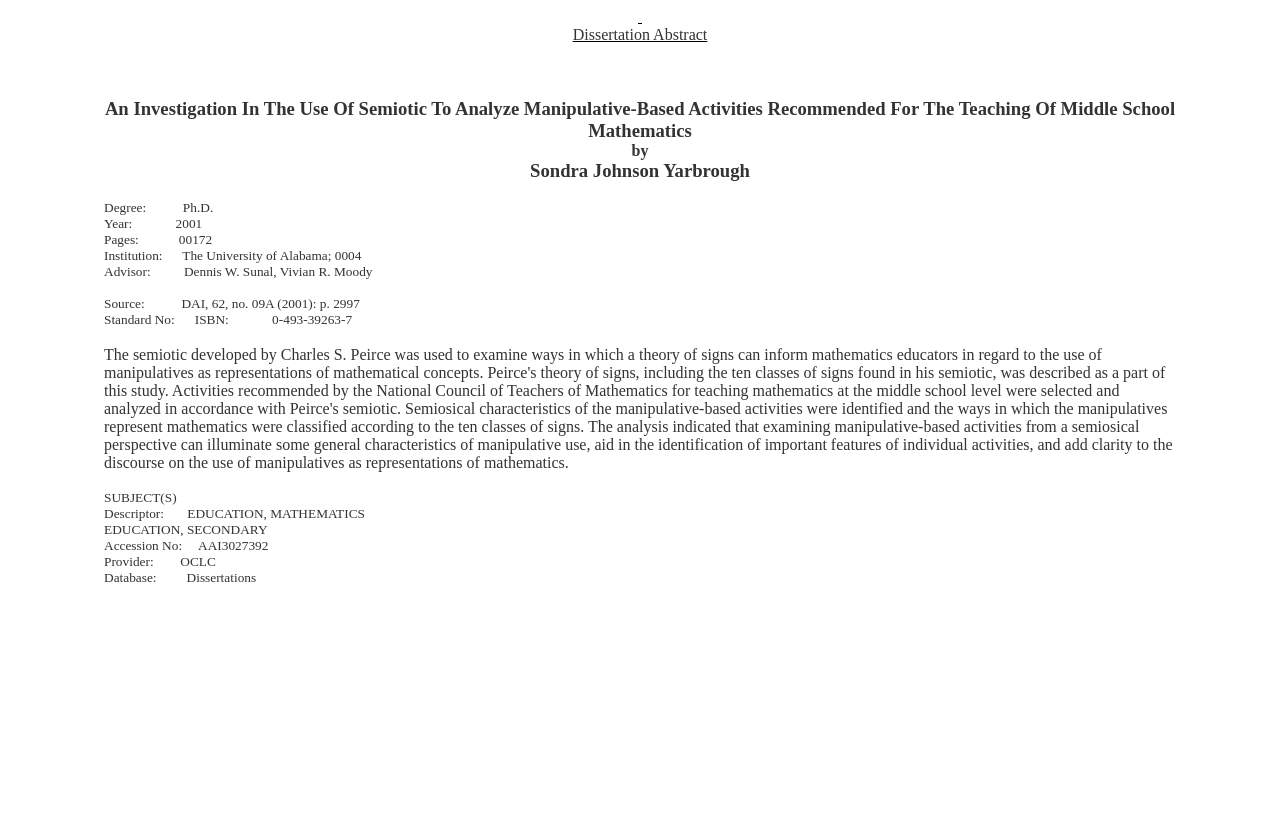Please give a succinct answer to the question in one word or phrase:
What is the accession number of the dissertation?

AAI3027392